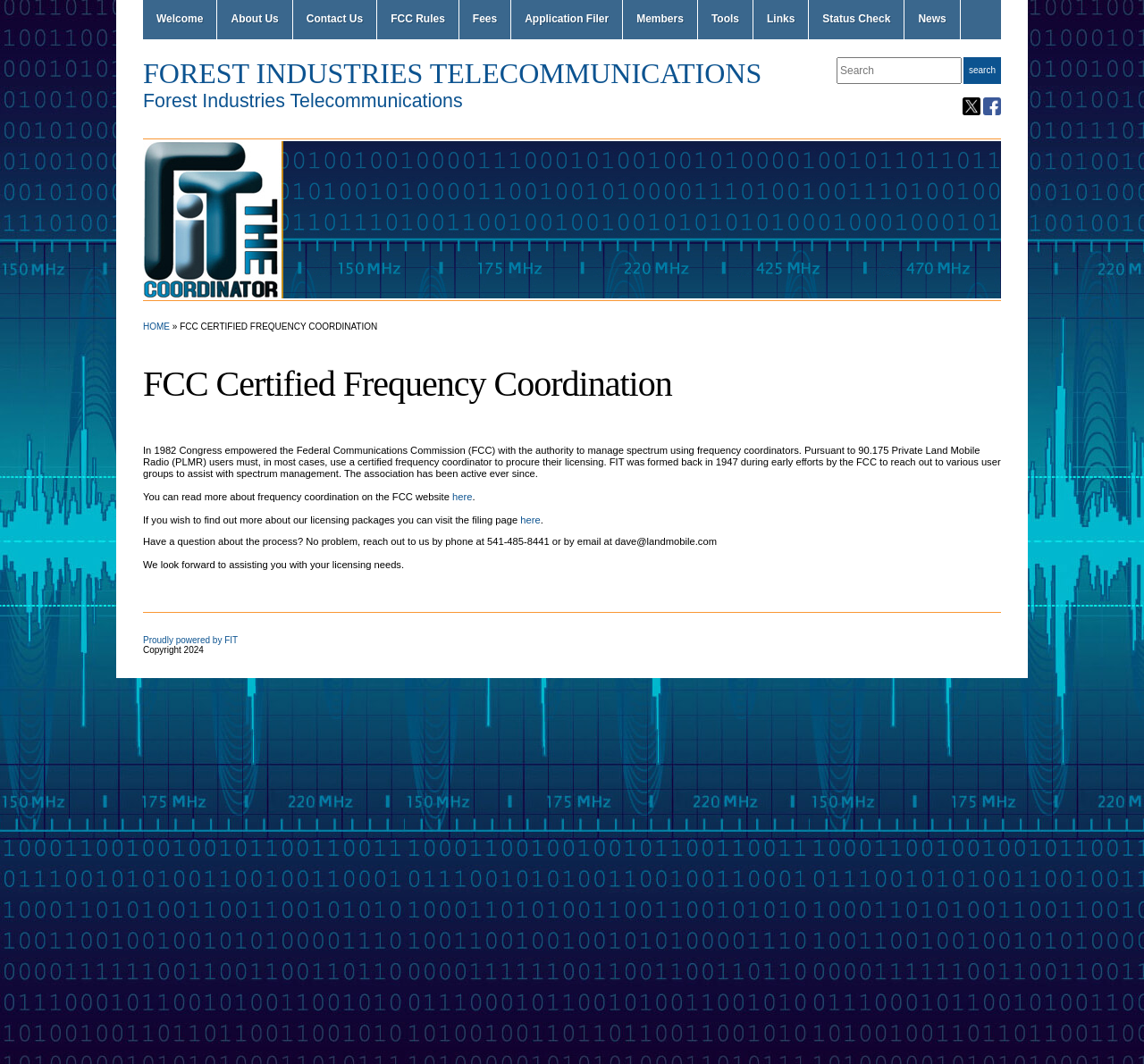Give a one-word or short phrase answer to the question: 
What is the name of the organization?

Forest Industries Telecommunications